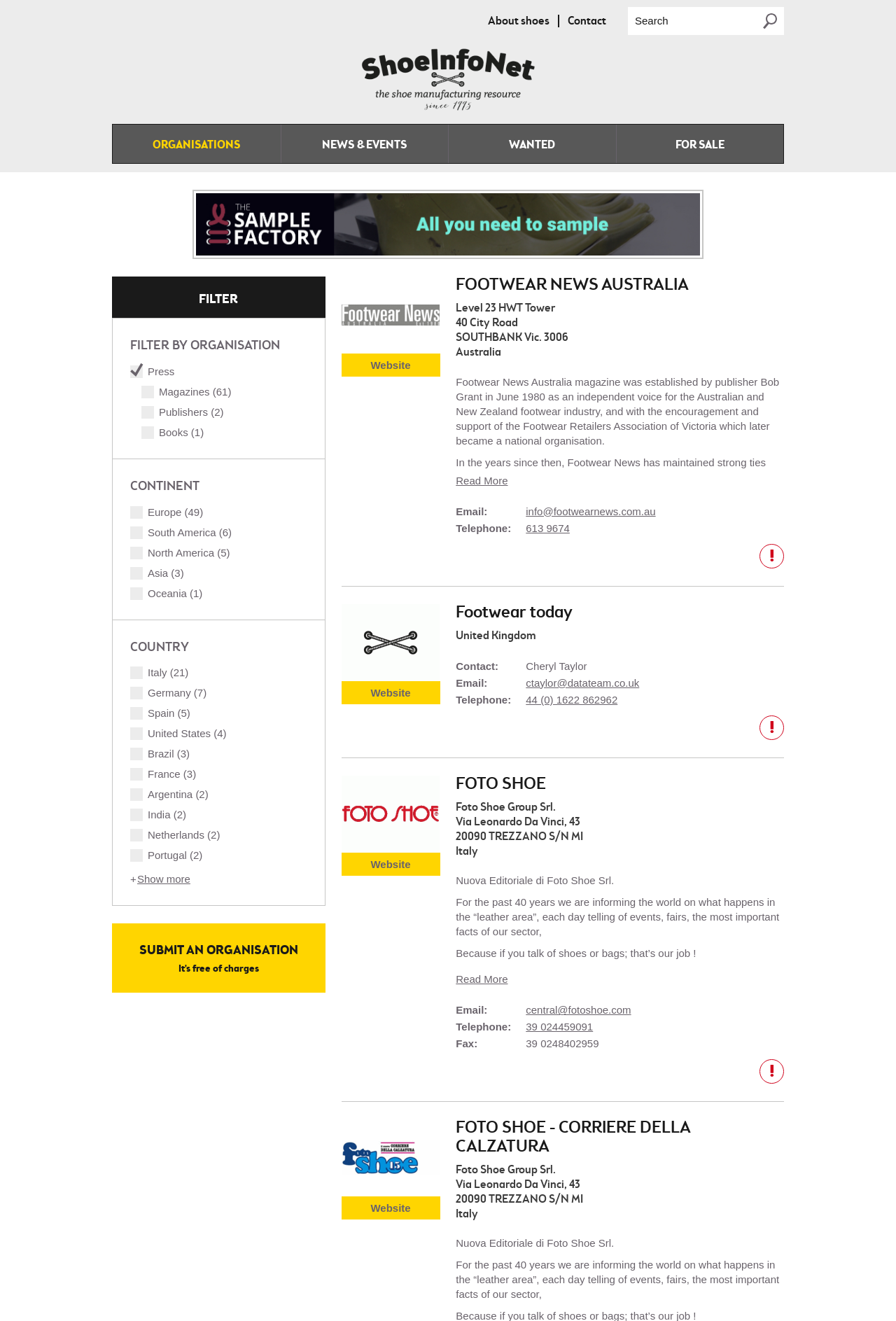Respond with a single word or phrase to the following question:
What is the email address of the contact person Cheryl Taylor?

ctaylor@datateam.co.uk